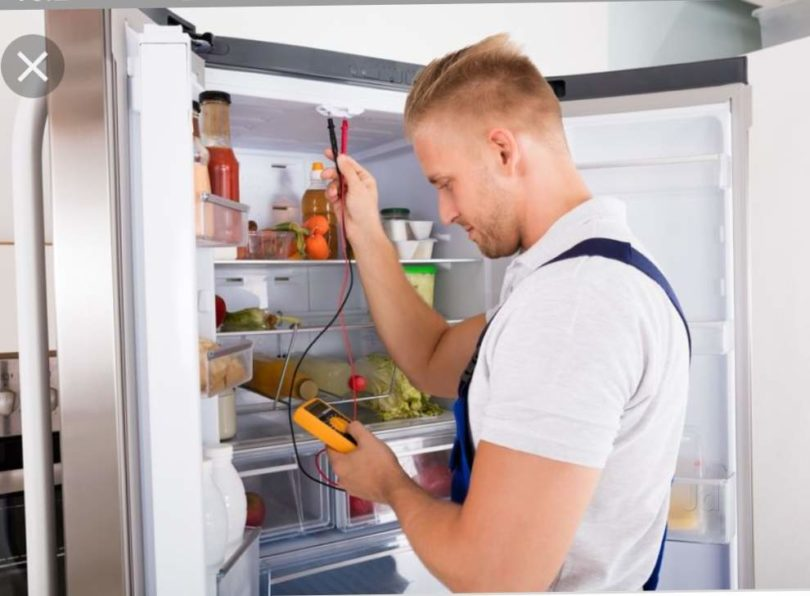Respond with a single word or phrase for the following question: 
What type of items are stored in the refrigerator?

Food items